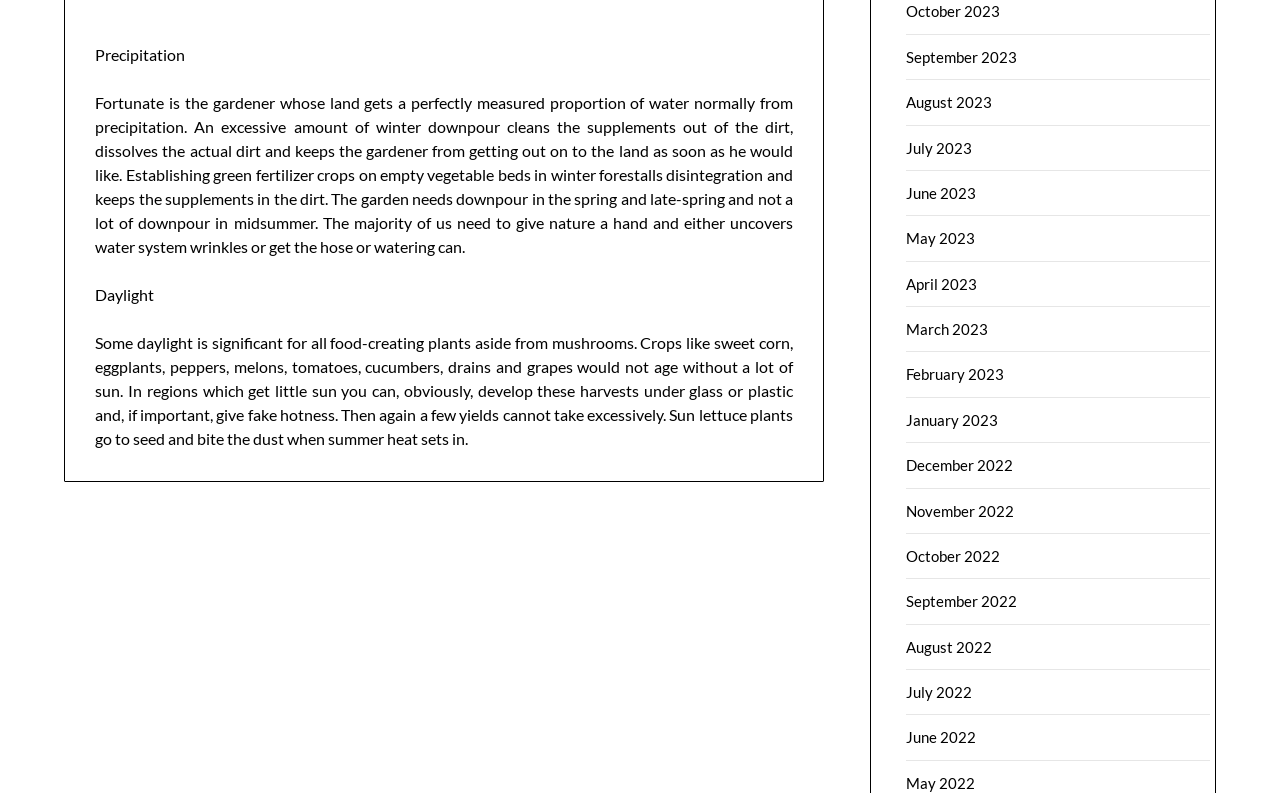What is the purpose of establishing green fertilizer crops?
Please provide a detailed and thorough answer to the question.

According to the text, establishing green fertilizer crops on empty vegetable beds in winter forestalls disintegration and keeps the supplements in the dirt.